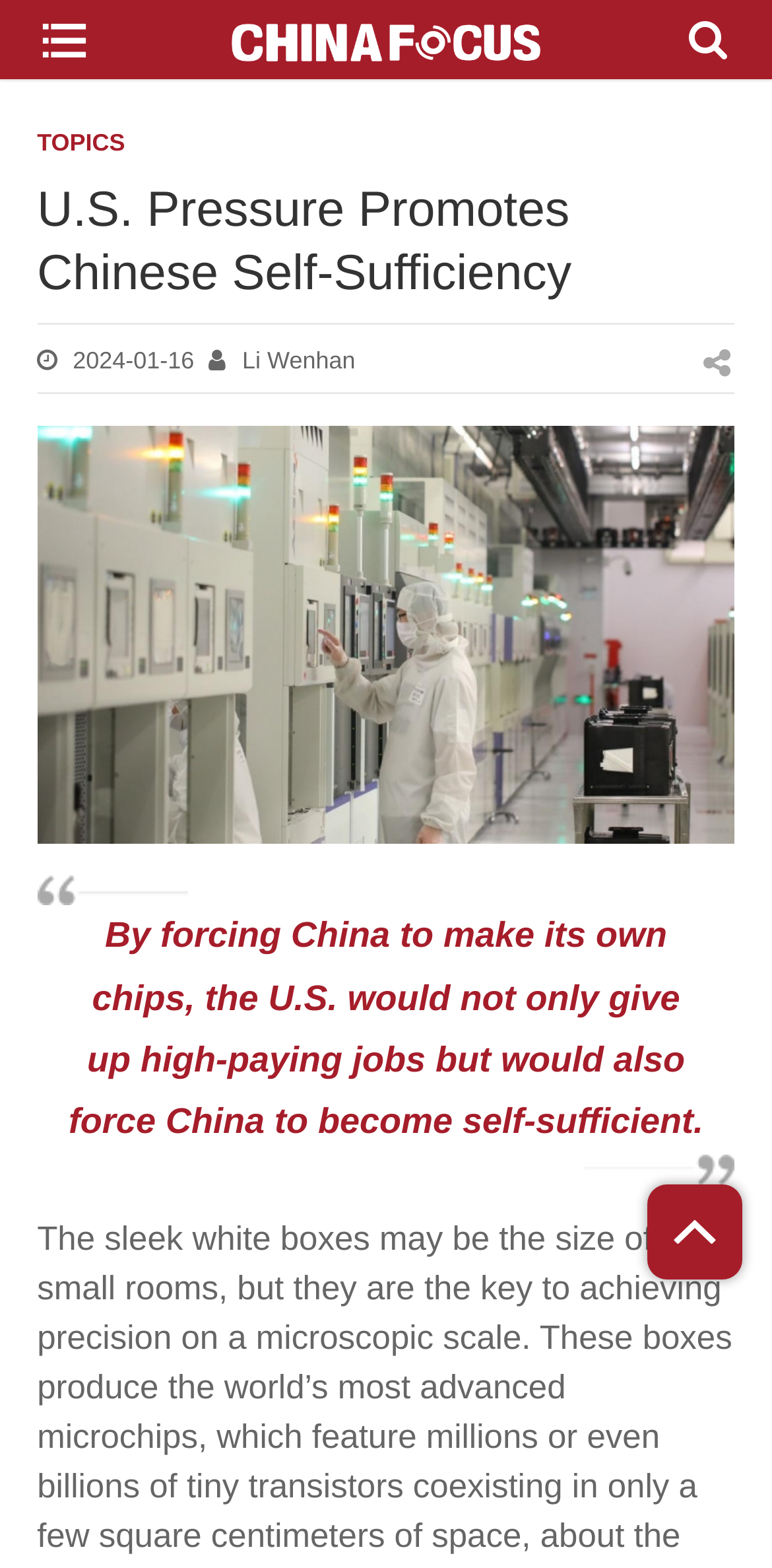Consider the image and give a detailed and elaborate answer to the question: 
What is the main idea of the article?

I understood the main idea of the article by reading the static text element located below the main heading, which summarizes the article's main point as 'By forcing China to make its own chips, the U.S. would not only give up high-paying jobs but would also force China to become self-sufficient'.